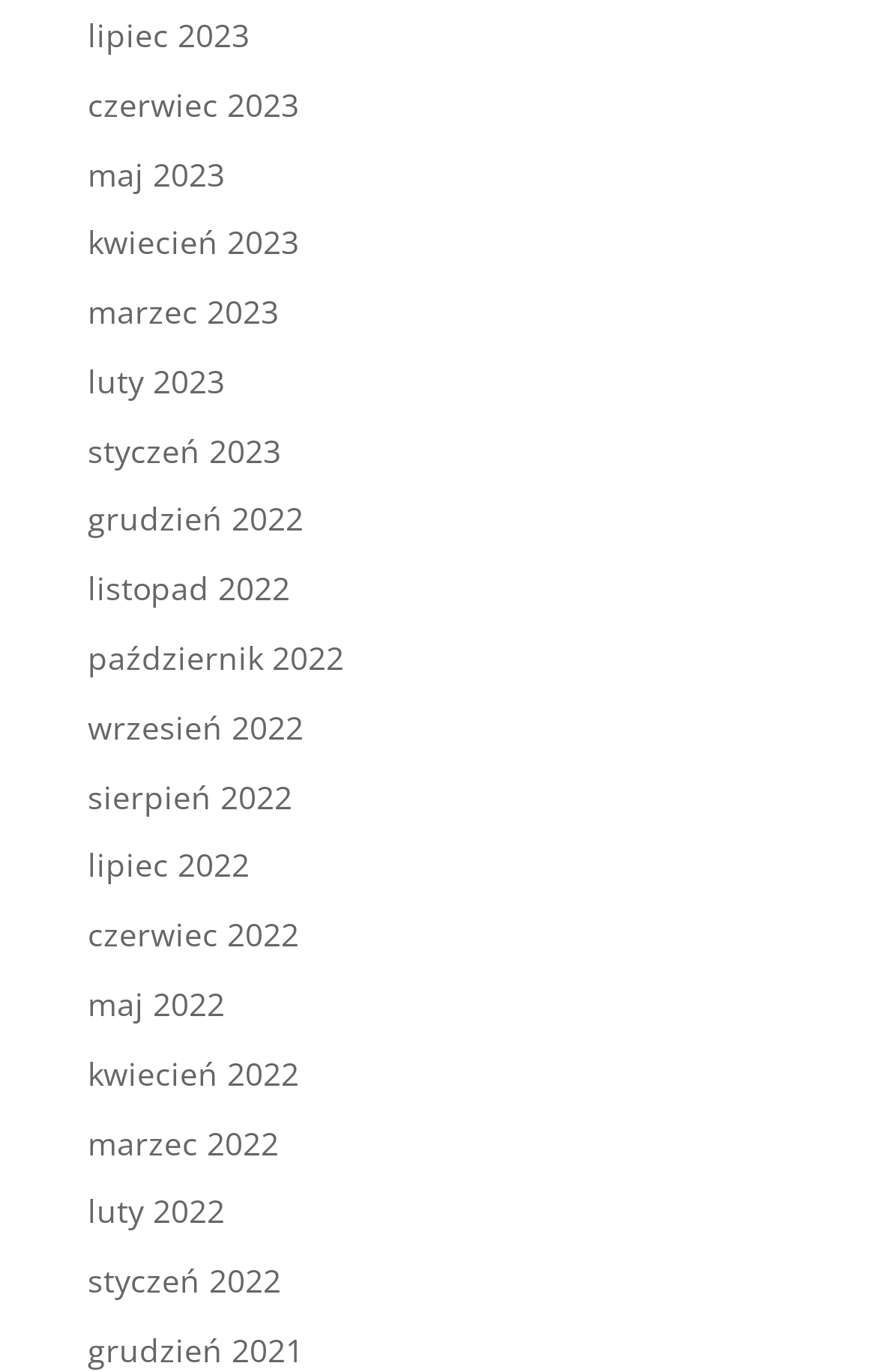How many months are listed on the webpage?
Please use the visual content to give a single word or phrase answer.

24 months